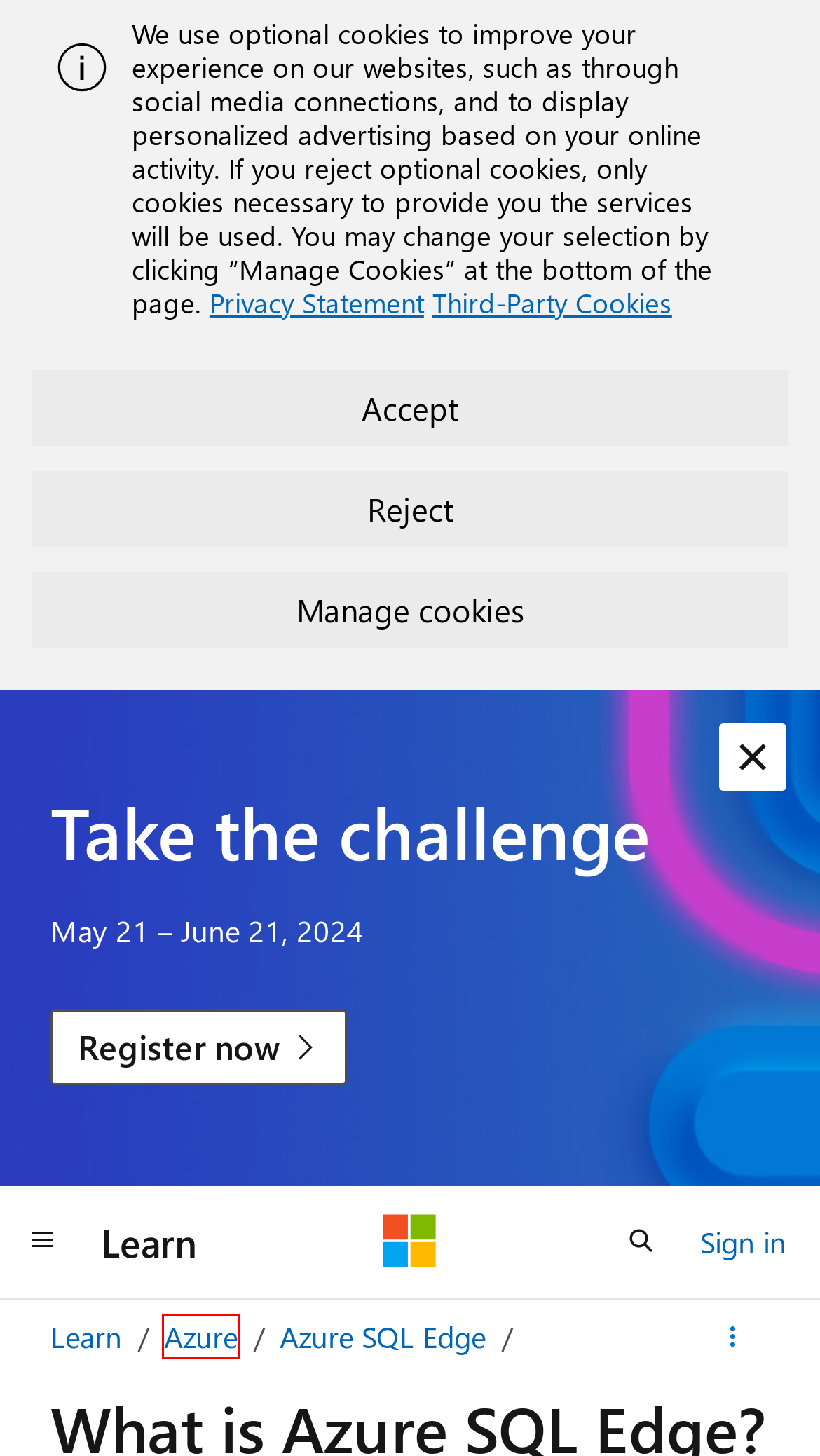You have been given a screenshot of a webpage, where a red bounding box surrounds a UI element. Identify the best matching webpage description for the page that loads after the element in the bounding box is clicked. Options include:
A. Azure documentation | Microsoft Learn
B. Issues · MicrosoftDocs/azure-docs · GitHub
C. Microsoft Learn: Build skills that open doors in your career
D. Provide feedback for Microsoft Learn content - Contributor guide | Microsoft Learn
E. Your request has been blocked. This could be
                        due to several reasons.
F. Azure SQL Edge documentation | Microsoft Learn
G. Third party cookie inventory - Microsoft Support
H. Registration | Microsoft Learn Challenge: Build Edition

A